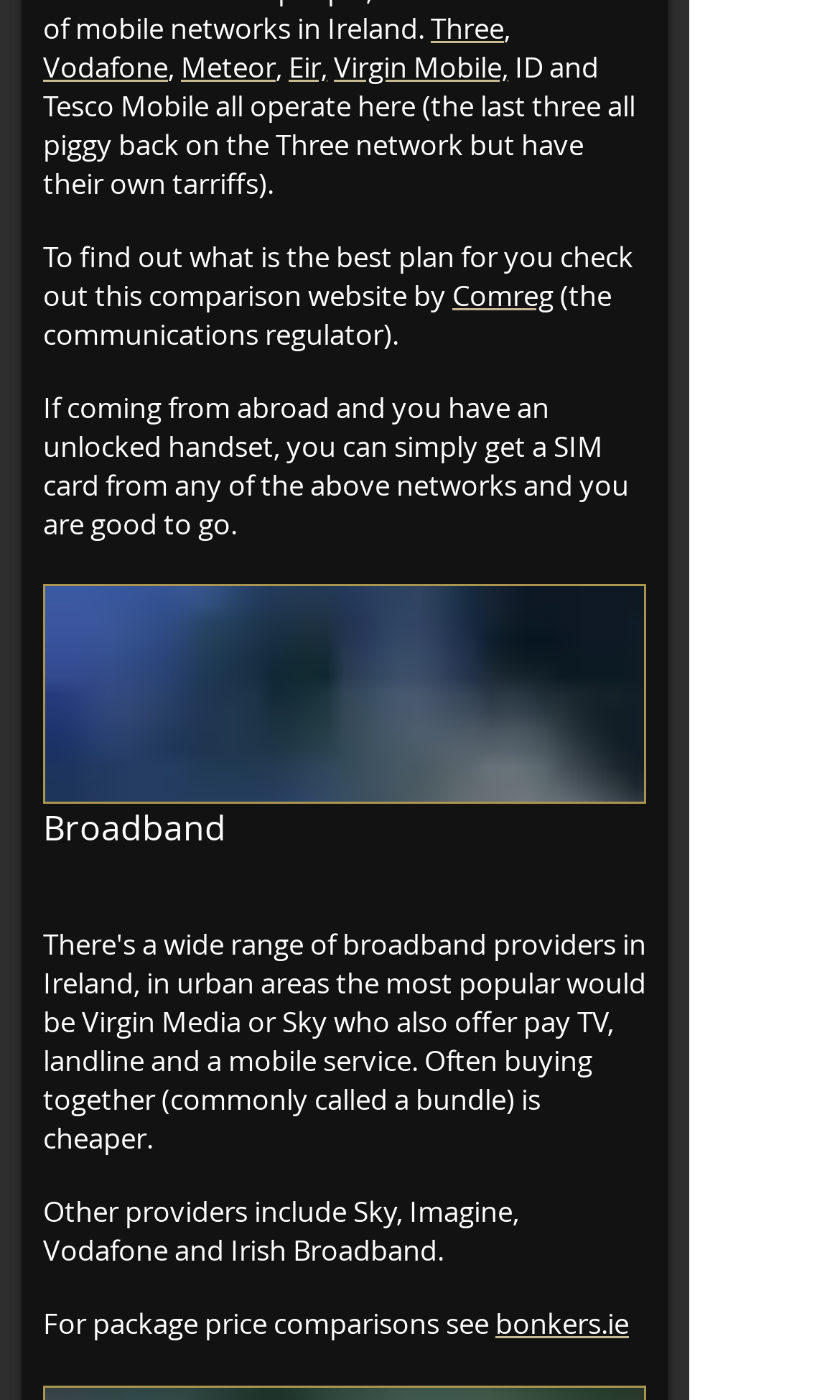How many mobile network operators are mentioned?
Based on the image, answer the question with as much detail as possible.

The webpage mentions Six mobile network operators: Three, Vodafone, Meteor, Eir, Virgin Mobile, and Tesco Mobile.